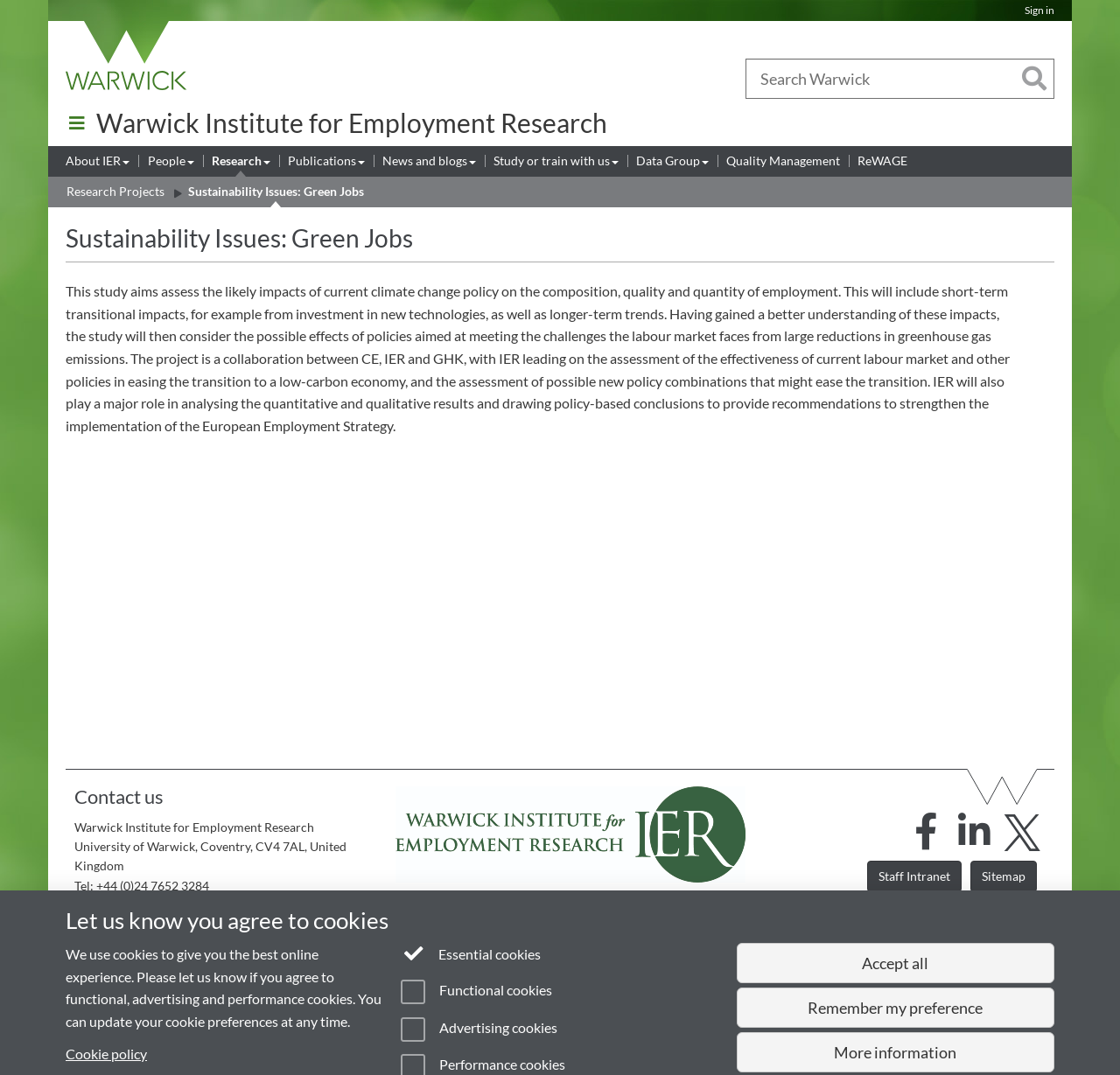What is the purpose of the study?
Please use the image to deliver a detailed and complete answer.

I found the answer by reading the StaticText element with the text 'This study aims assess the likely impacts of current climate change policy on the composition, quality and quantity of employment.' which describes the purpose of the study.